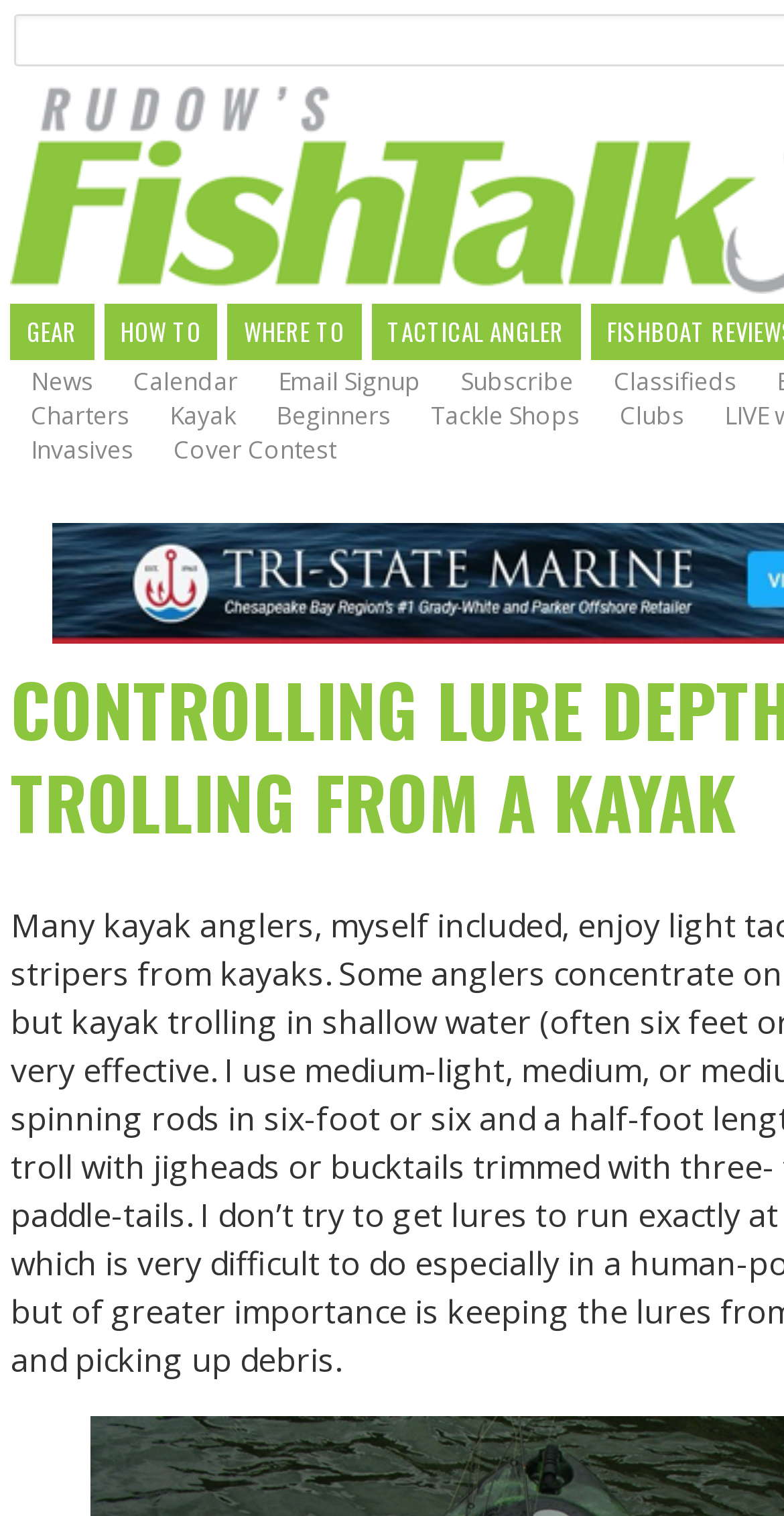How many main navigation links are there?
Based on the screenshot, answer the question with a single word or phrase.

5